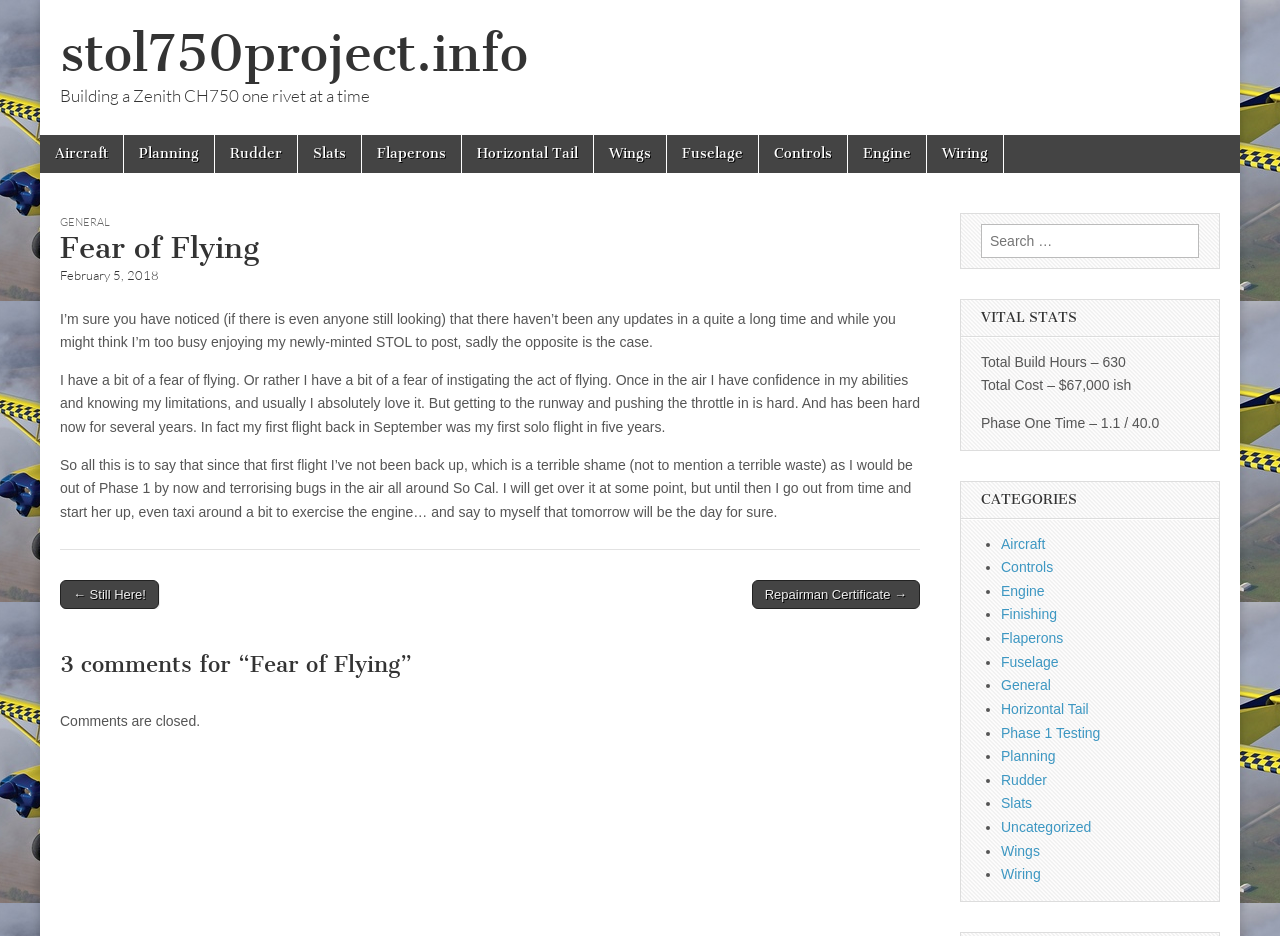Can you find the bounding box coordinates for the element to click on to achieve the instruction: "Search for something"?

[0.766, 0.239, 0.937, 0.275]